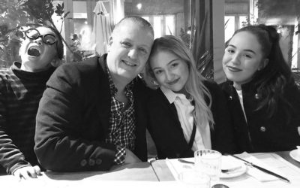Generate a complete and detailed caption for the image.

The image captures a joyful moment featuring four individuals seated together at a table. In a warm, inviting setting, the central figure, a man in a blazer, shares a close-knit interaction with two young women, both smiling brightly. One is dressed in a white shirt, while the other sports a dark coat. On the far left, a girl playfully pulls a funny face, adding a sense of lightheartedness to the scene. The ambiance suggests a relaxed outing, possibly a family dinner or a friendly gathering, characterized by laughter and connection. The monochromatic tone of the image enhances the casual and intimate feel of the moment, highlighting the warmth and camaraderie among the group.